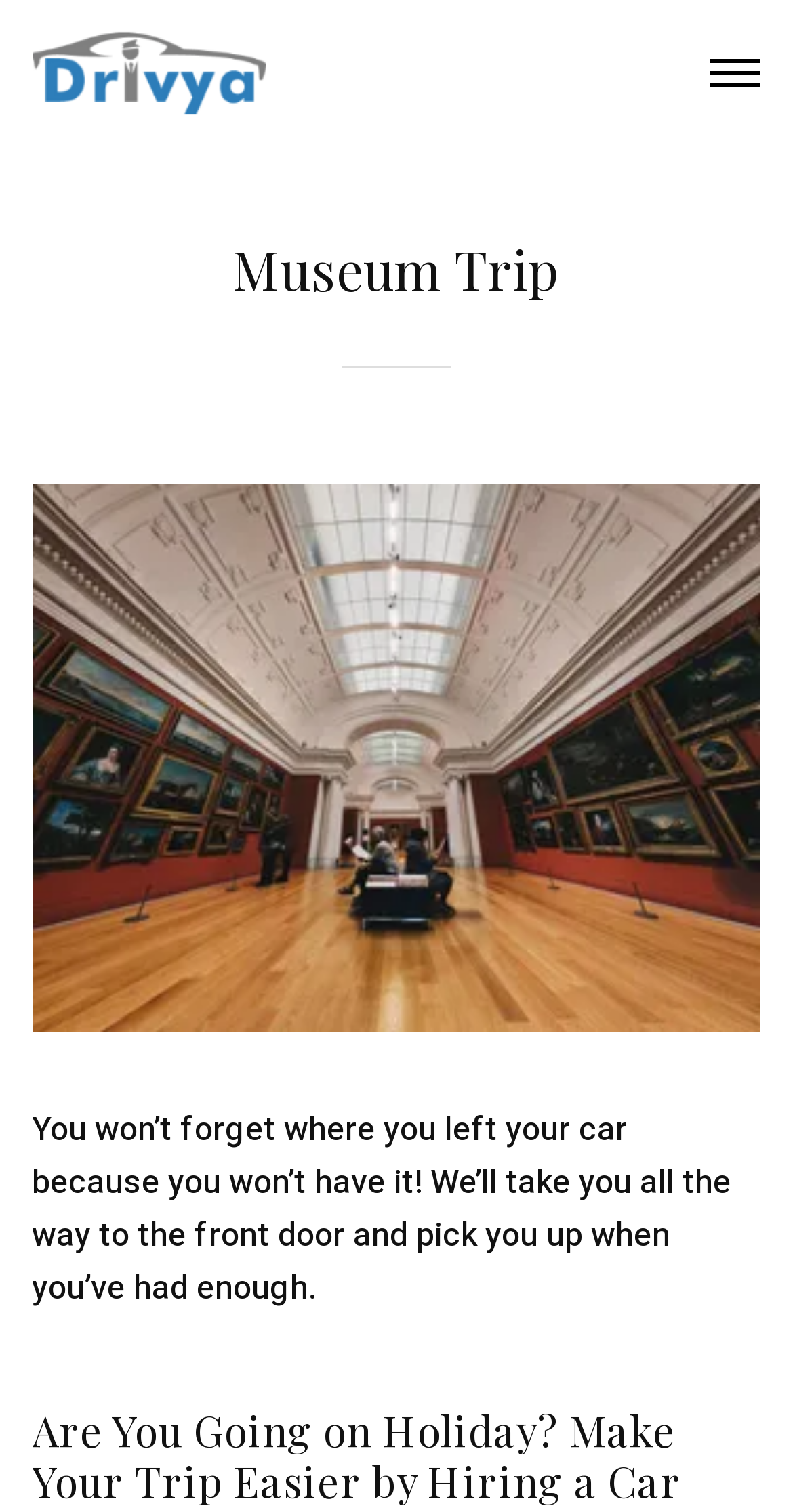Answer in one word or a short phrase: 
What is the purpose of the service?

Museum trips